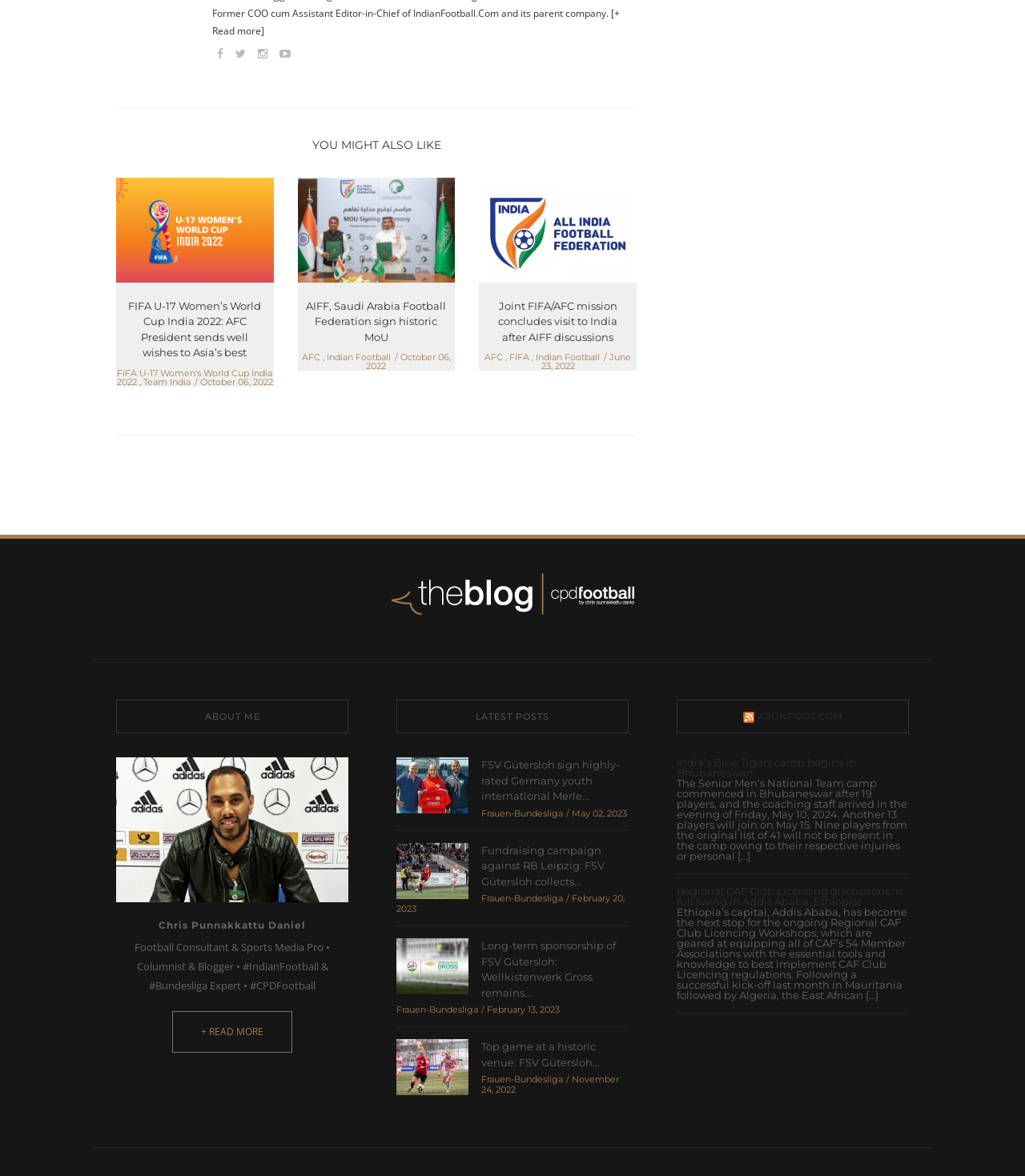Please identify the bounding box coordinates of the area I need to click to accomplish the following instruction: "Learn more about the AIFF President Kalyan Chaubey and SAFF President Yasser Al-Mishal".

[0.29, 0.189, 0.444, 0.2]